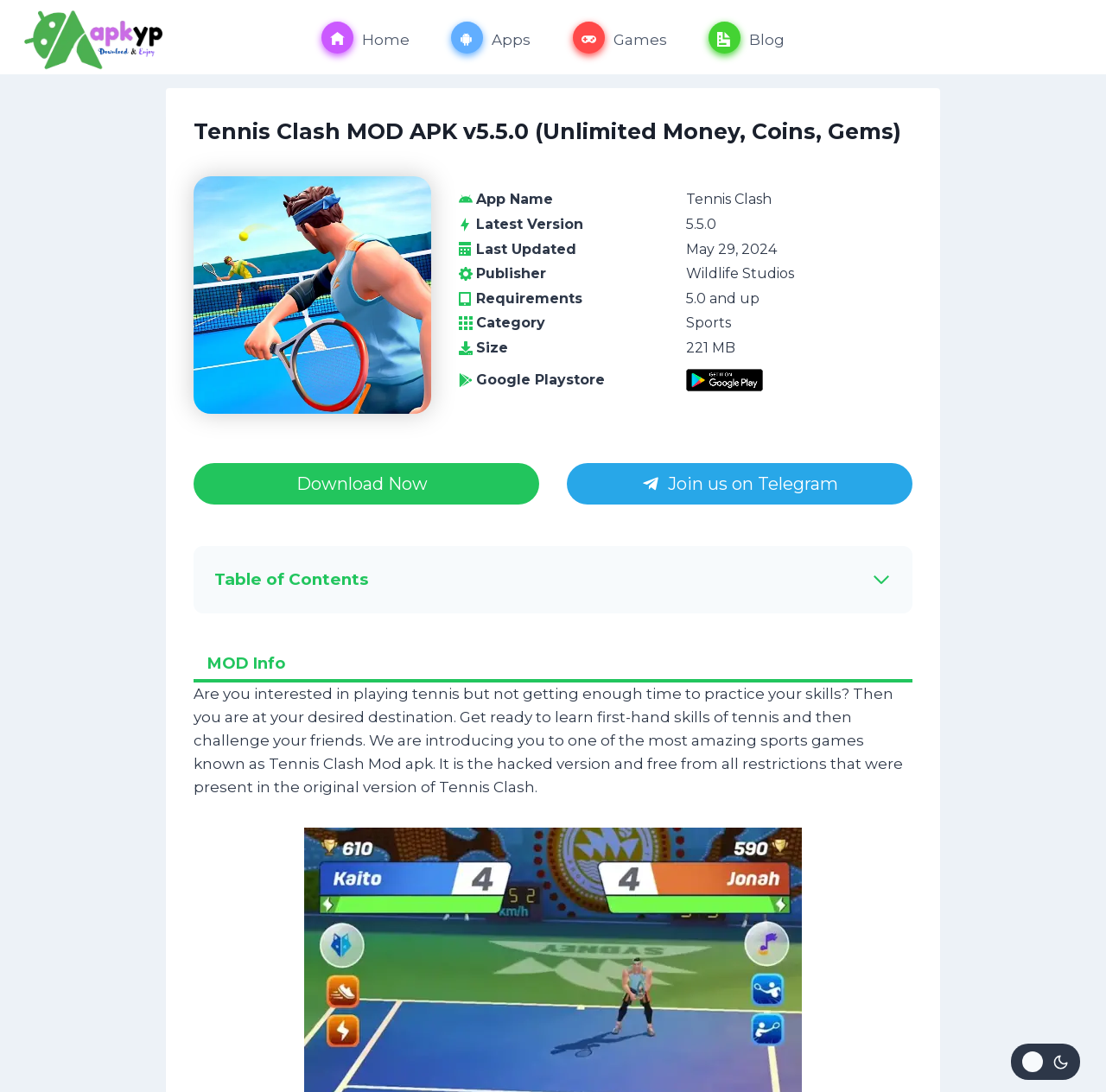What is the size of the APK?
Refer to the image and provide a thorough answer to the question.

The size of the APK can be found in the 'Size' section, which is '221 MB'.